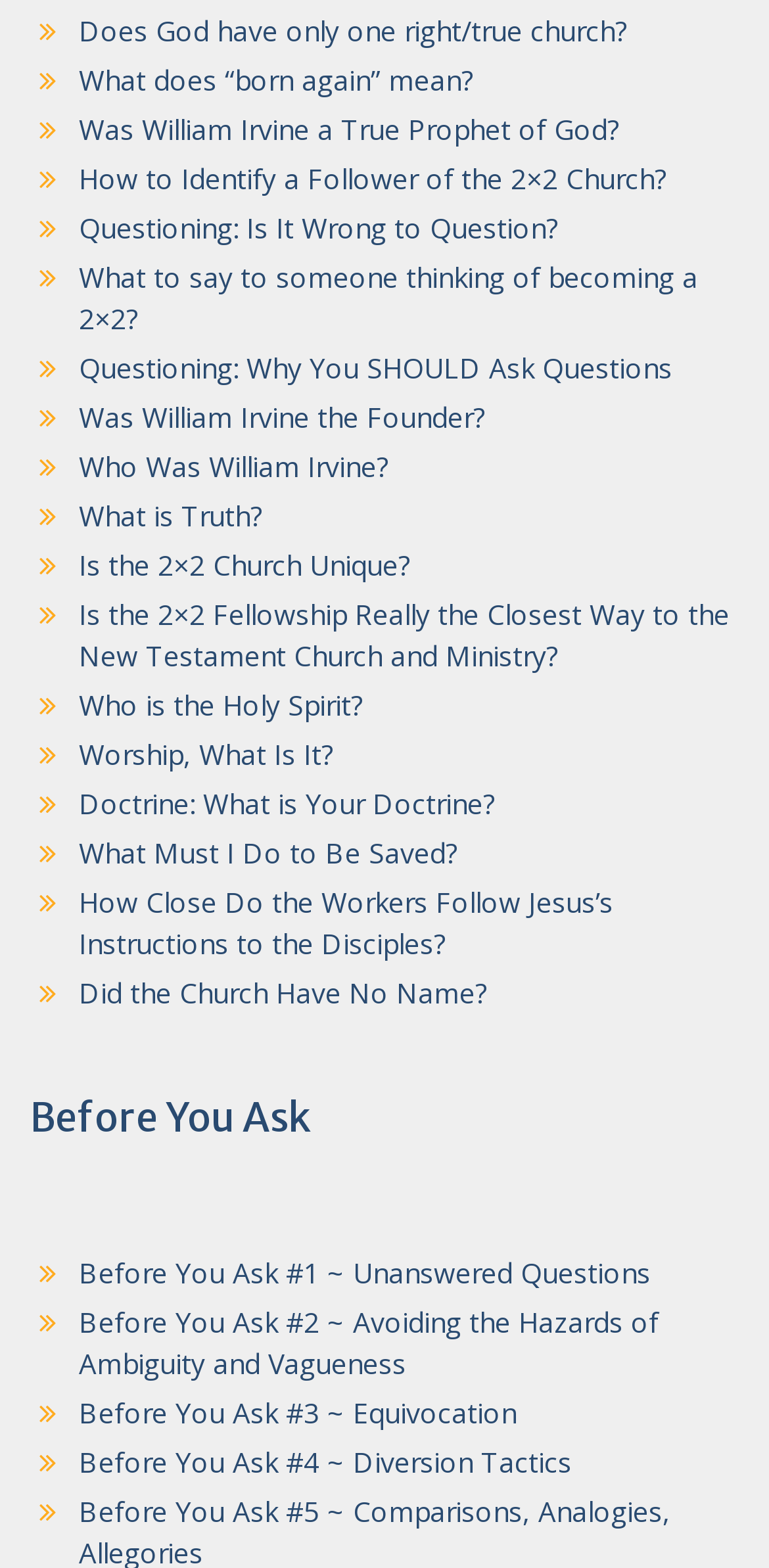Answer with a single word or phrase: 
Is there a heading on the webpage?

Yes